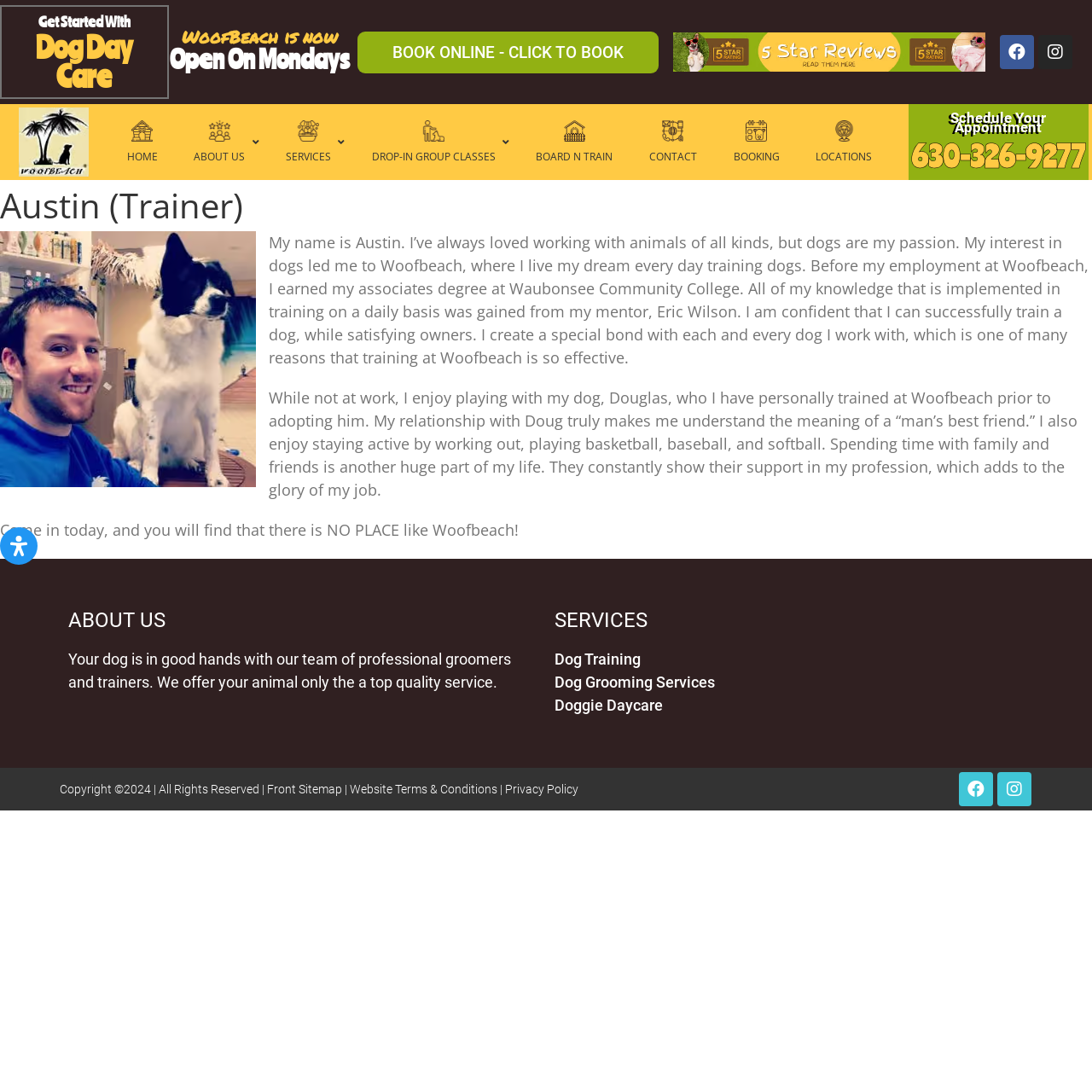Please find the bounding box coordinates of the element's region to be clicked to carry out this instruction: "Visit WoofBeach on Facebook".

[0.915, 0.032, 0.947, 0.063]